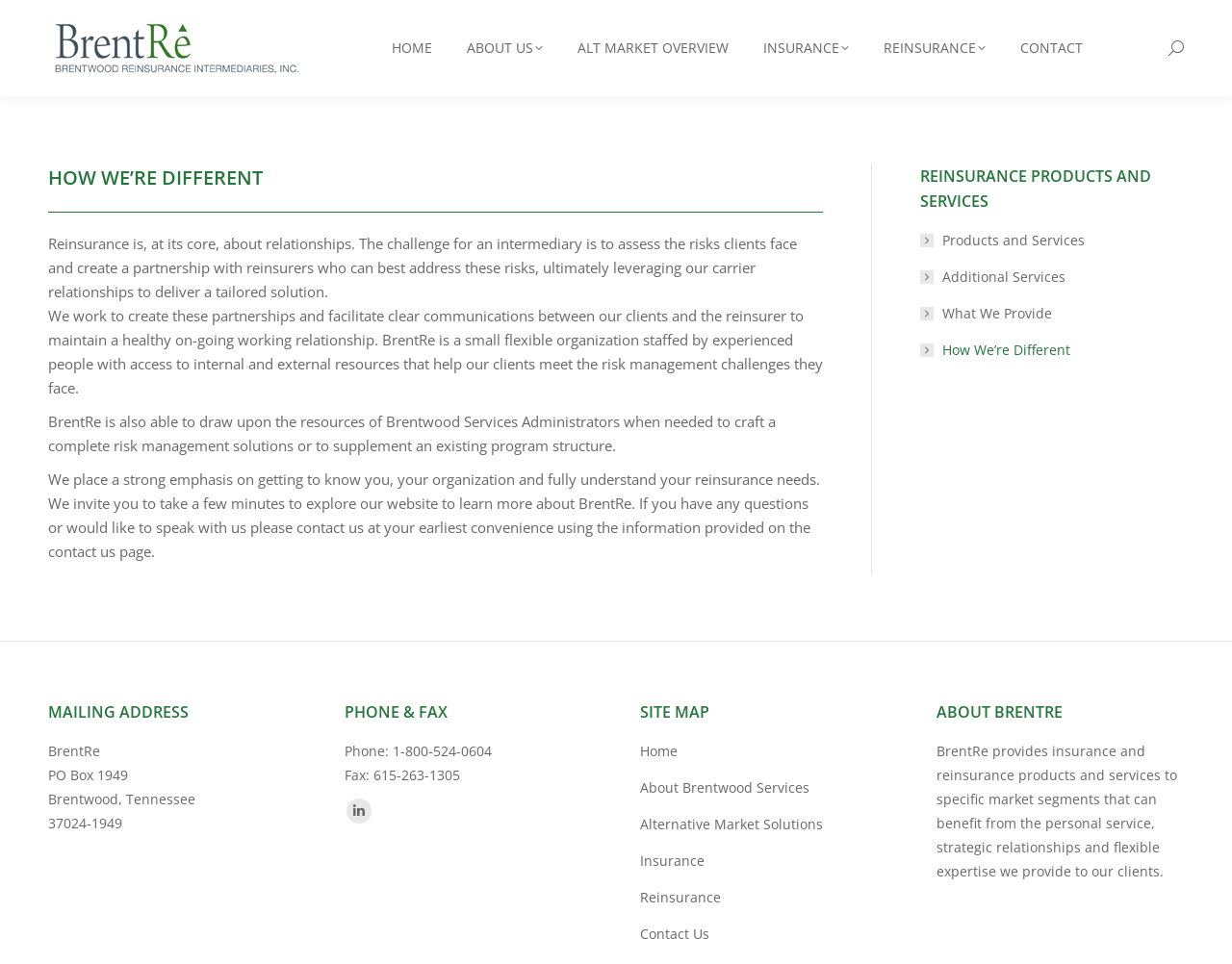Answer the following in one word or a short phrase: 
What is the purpose of reinsurance?

To address risks